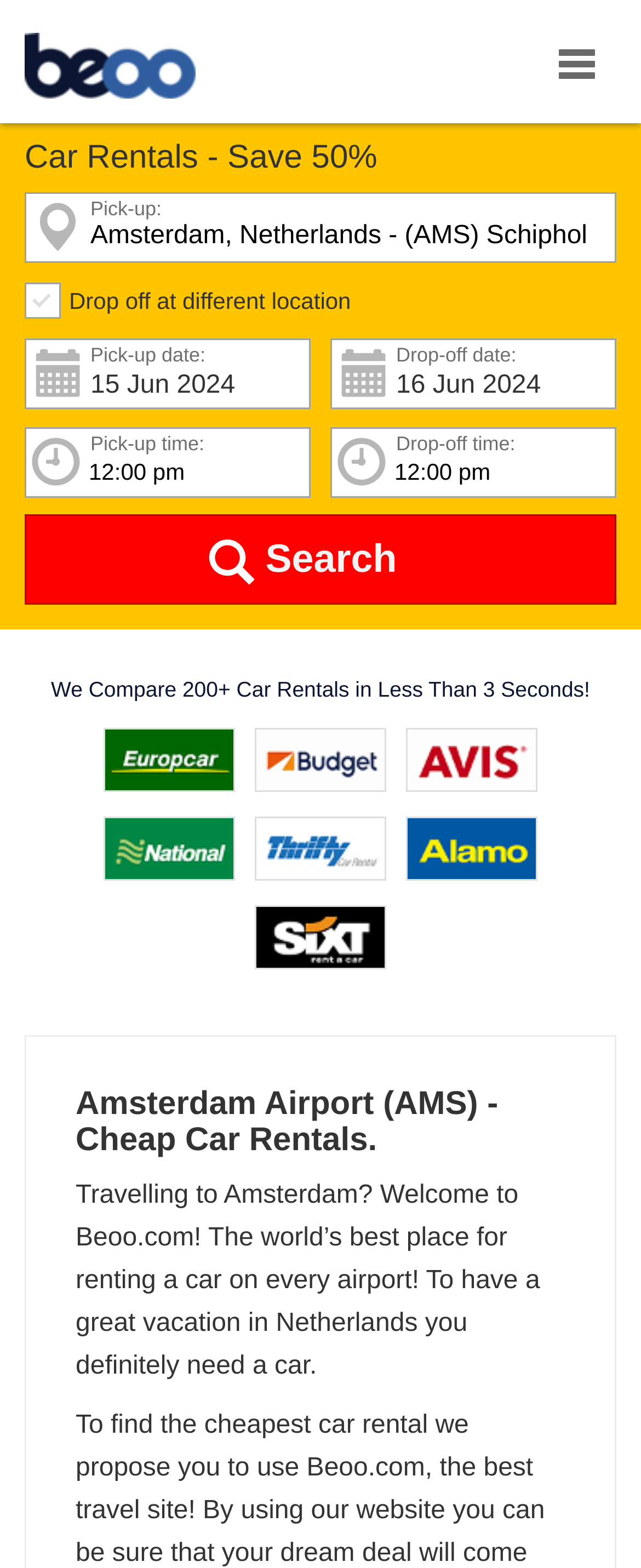Convey a detailed summary of the webpage, mentioning all key elements.

This webpage is about renting a car at Amsterdam Airport (AMS) in the Netherlands. At the top left, there is a link to "Beoo.com" accompanied by a small logo image. Next to it, there is a larger image that spans almost the entire width of the page. 

Below the top section, there is a heading that reads "Car Rentals - Save 50%". On the left side, there is a section for selecting pick-up and drop-off details. It includes a label "Pick-up:" with a text box next to it, and a static text "Amsterdam, Netherlands - (AMS) Schiphol" below it. There are also labels for "Pick-up date:", "Pick-up time:", "Drop off at different location", and "Drop-off date:" and "Drop-off time:", each accompanied by a small image and a text box or combo box for input. 

On the right side of this section, there are corresponding input fields for drop-off details. Below this section, there is a prominent "Search" button that spans almost the entire width of the page, accompanied by a small image.

Further down, there is a heading that reads "We Compare 200+ Car Rentals in Less Than 3 Seconds!". Below it, there is another heading that reads "Amsterdam Airport (AMS) - Cheap Car Rentals." The page also includes a paragraph of text that welcomes users to Beoo.com and explains the importance of renting a car for a great vacation in the Netherlands.